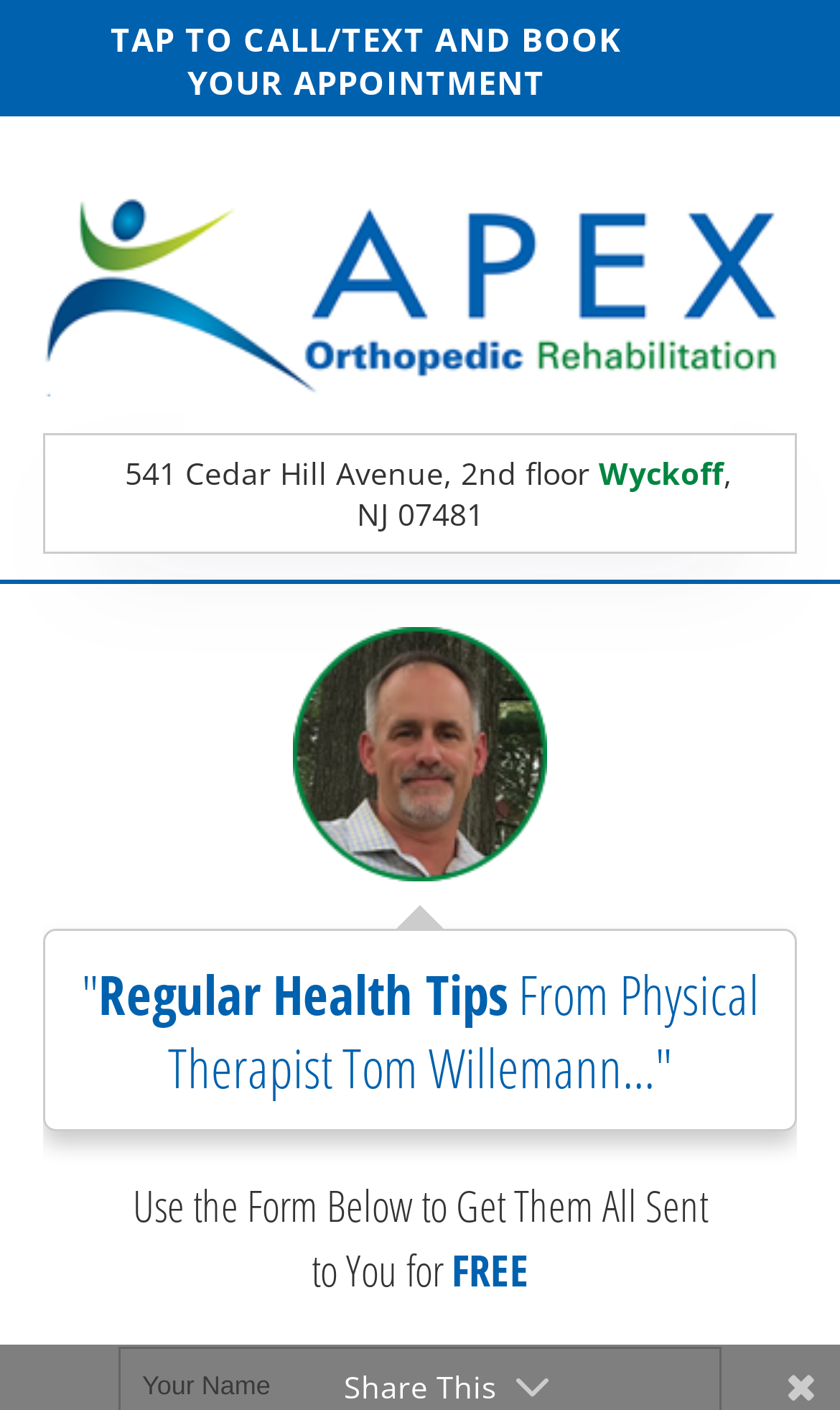Based on what you see in the screenshot, provide a thorough answer to this question: Who is the physical therapist providing health tips?

I found the answer by looking at the image element with the text 'Tom Willemann Health Tips', which is located in the middle of the webpage, indicating the physical therapist providing health tips.